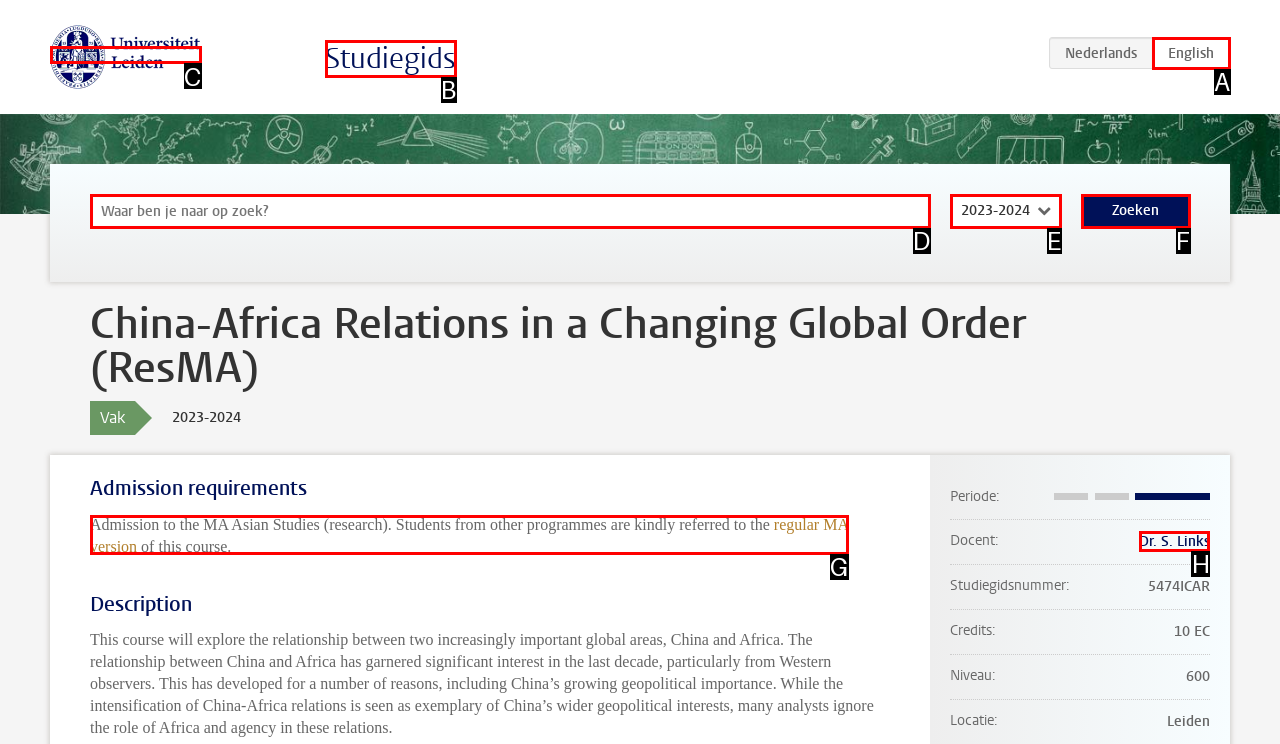Identify the correct UI element to click to achieve the task: Click on the link to Dr. S. Links.
Answer with the letter of the appropriate option from the choices given.

H